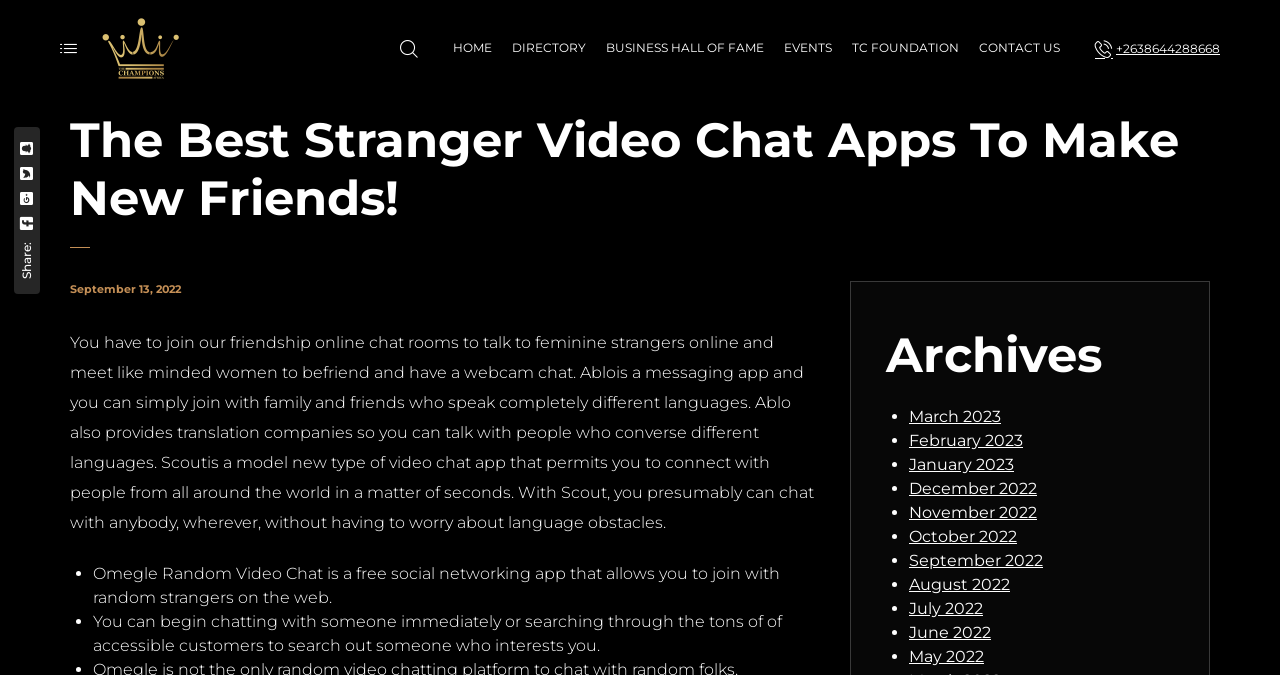Determine the bounding box coordinates for the clickable element to execute this instruction: "Click on the DIRECTORY link". Provide the coordinates as four float numbers between 0 and 1, i.e., [left, top, right, bottom].

[0.392, 0.016, 0.466, 0.127]